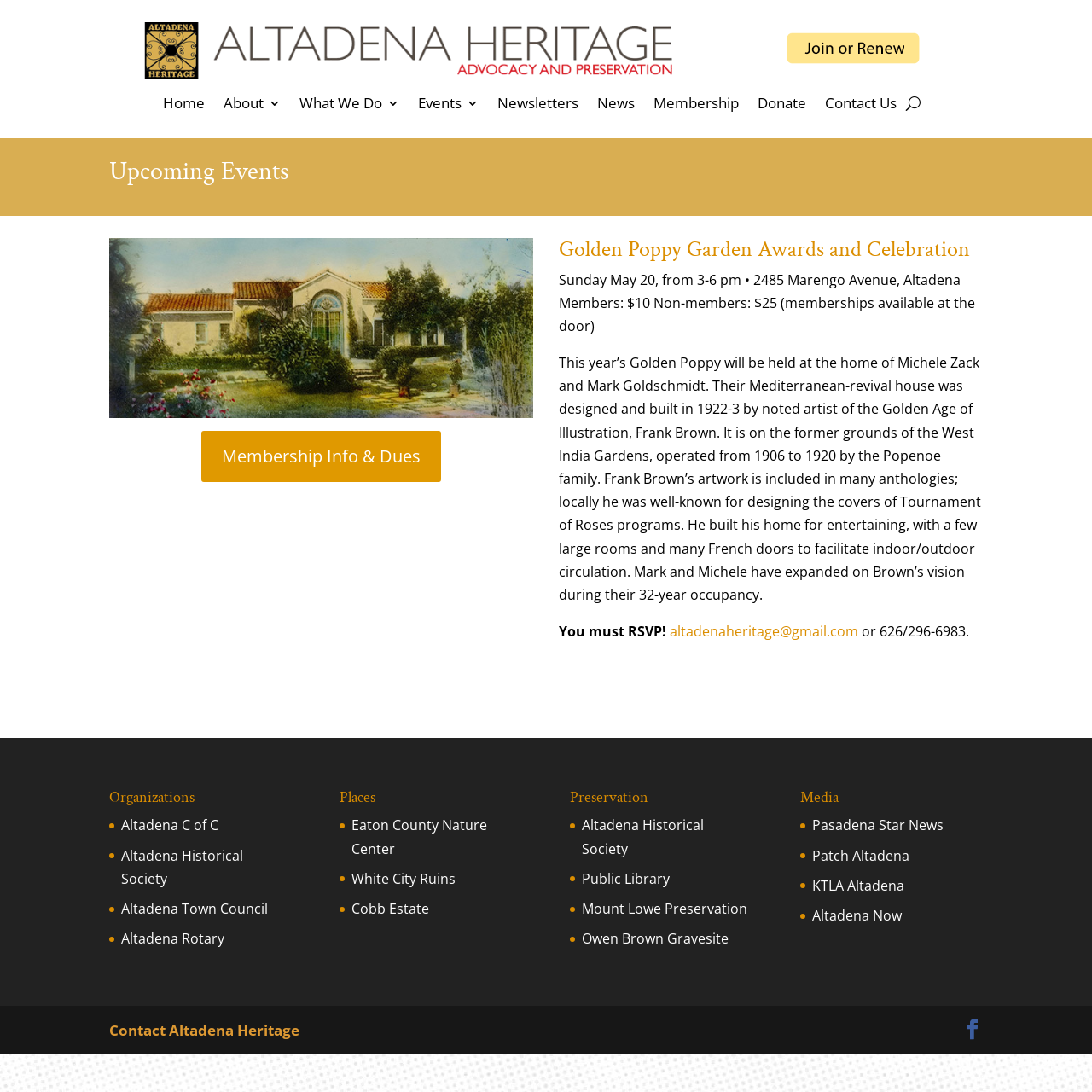Locate the bounding box coordinates of the element that should be clicked to fulfill the instruction: "Contact Altadena Heritage".

[0.1, 0.934, 0.274, 0.952]